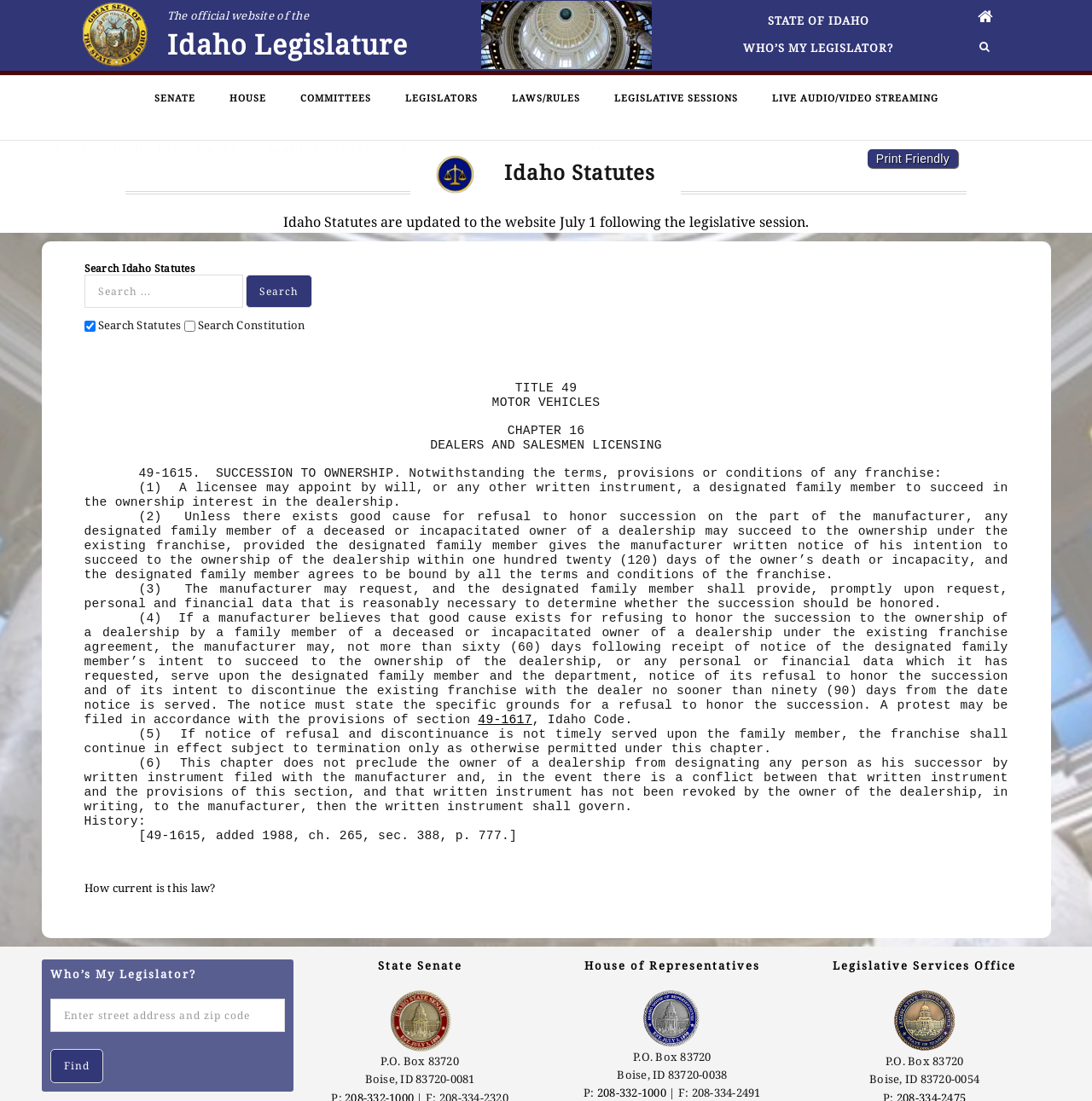Determine the bounding box coordinates of the clickable region to carry out the instruction: "Search for something".

None